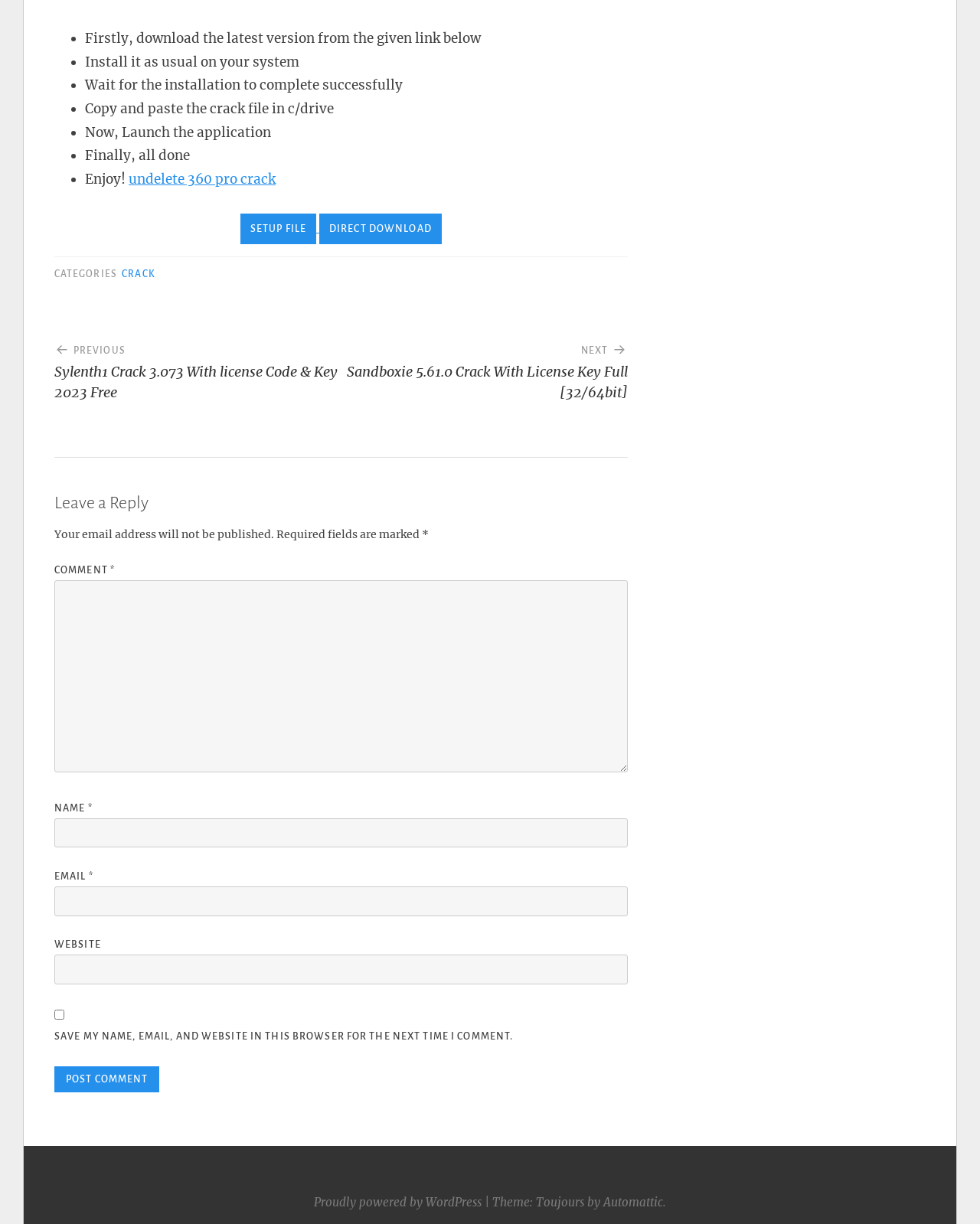Please provide a detailed answer to the question below based on the screenshot: 
What is the purpose of the webpage?

Based on the content of the webpage, it appears to be providing instructions on how to download and install a software crack, including steps such as downloading the latest version, installing it, and copying and pasting the crack file. The presence of links to download the setup file and crack file further supports this conclusion.